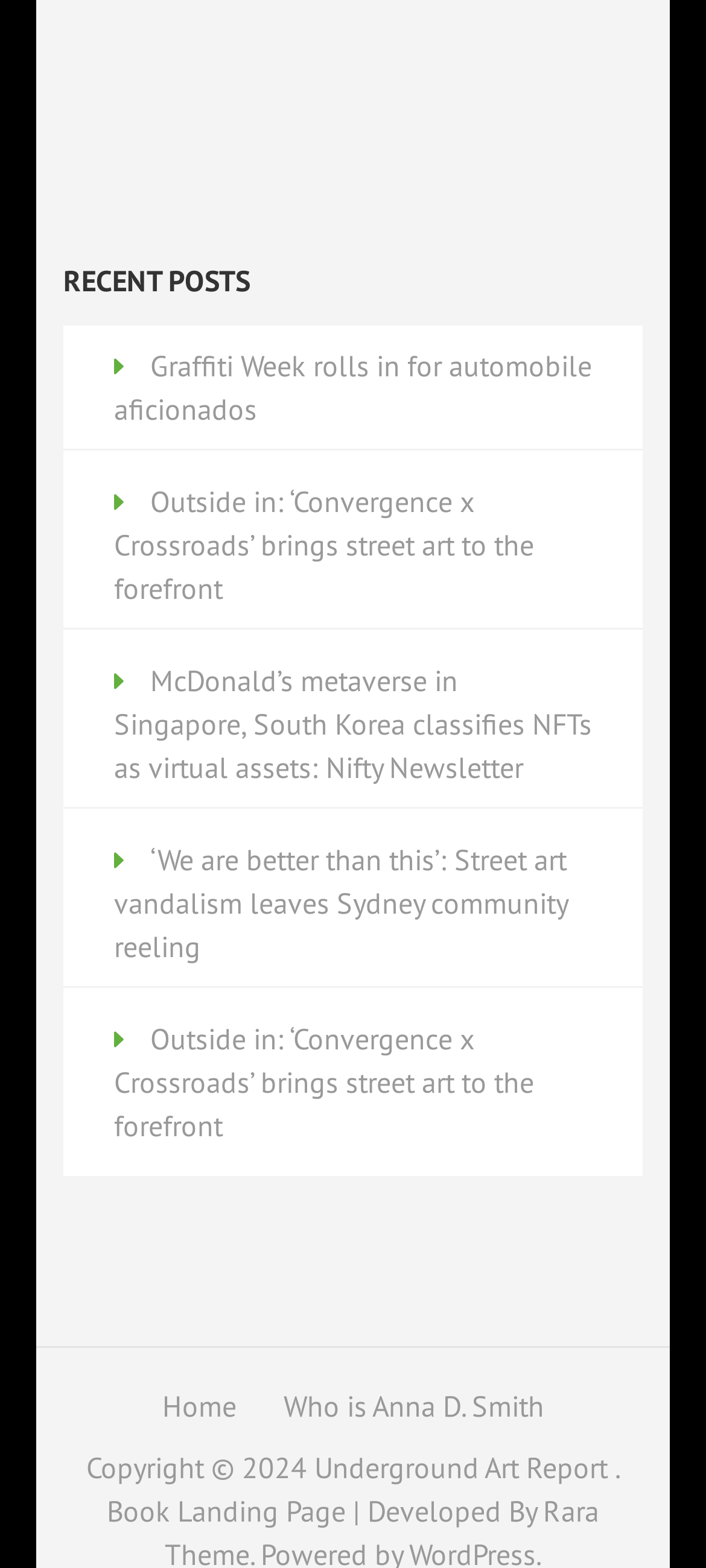Based on the image, please respond to the question with as much detail as possible:
What is the name of the page linked at the top right?

The top right corner of the webpage has a link with the text 'Home', suggesting that it links to the homepage of the website.